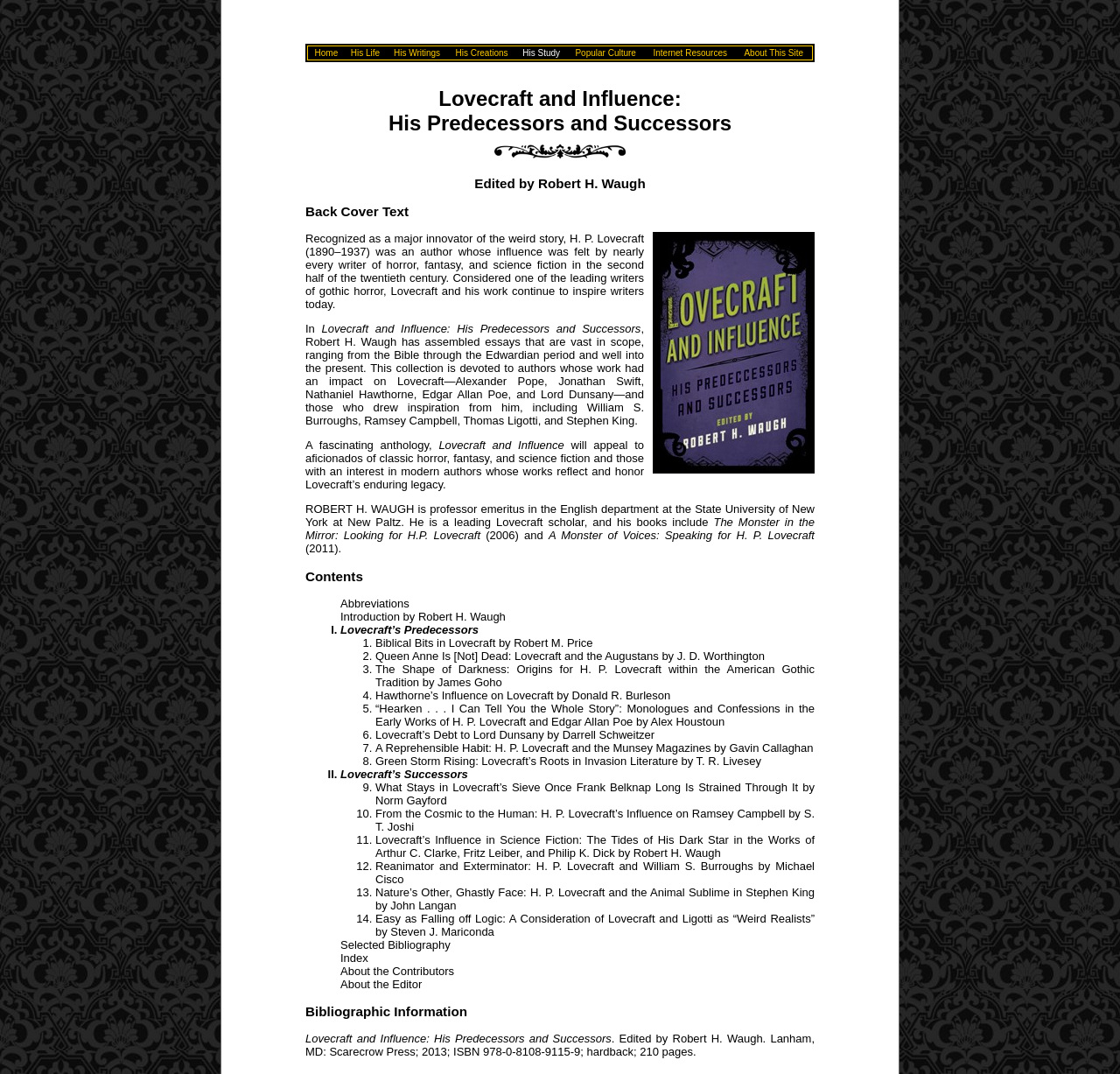What is the title of this webpage?
Using the information presented in the image, please offer a detailed response to the question.

I can determine the title of the webpage by looking at the root element, which is 'Lovecraft and Influence: His Predecessors and Successors'. This is the main title of the webpage, which is displayed prominently at the top.